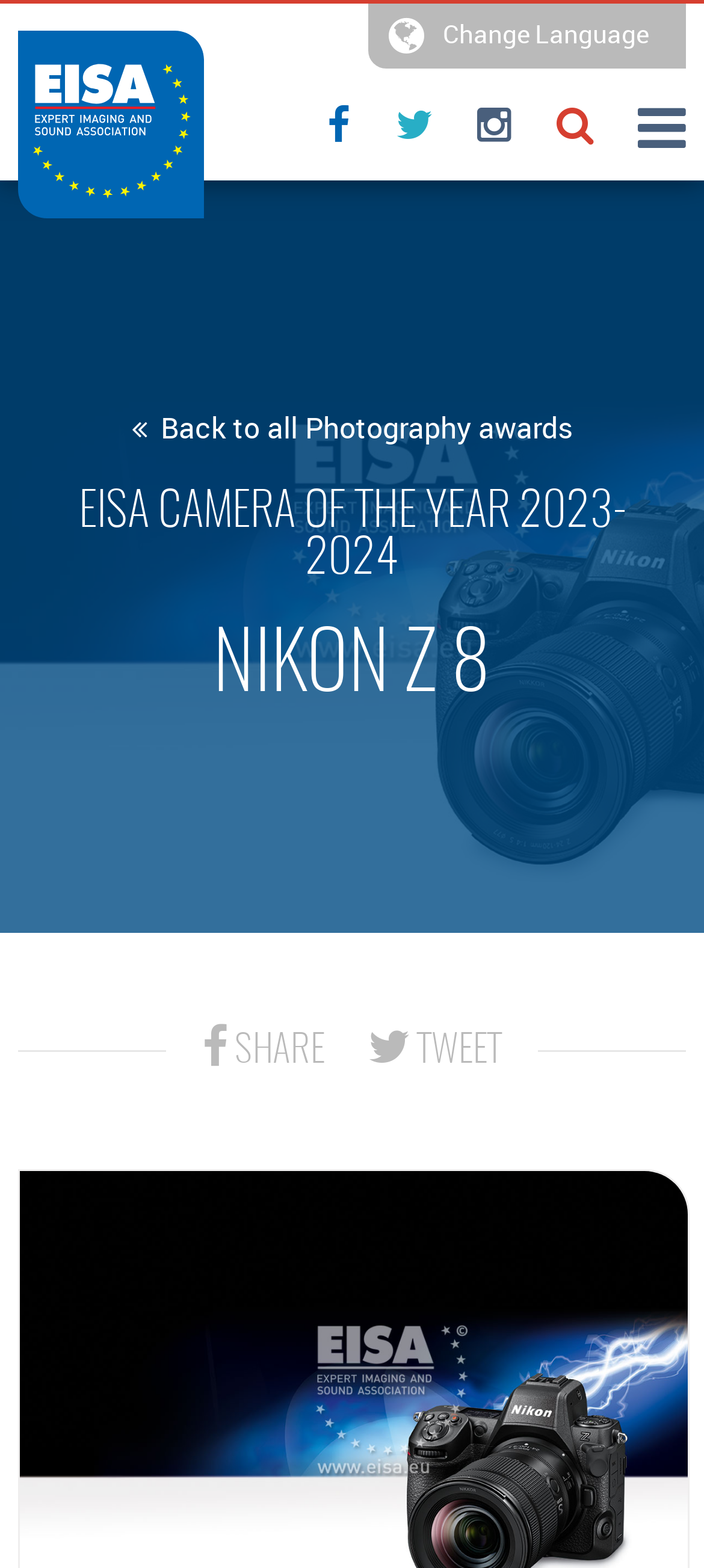Locate the UI element described as follows: "Back to all Photography awards". Return the bounding box coordinates as four float numbers between 0 and 1 in the order [left, top, right, bottom].

[0.187, 0.259, 0.813, 0.287]